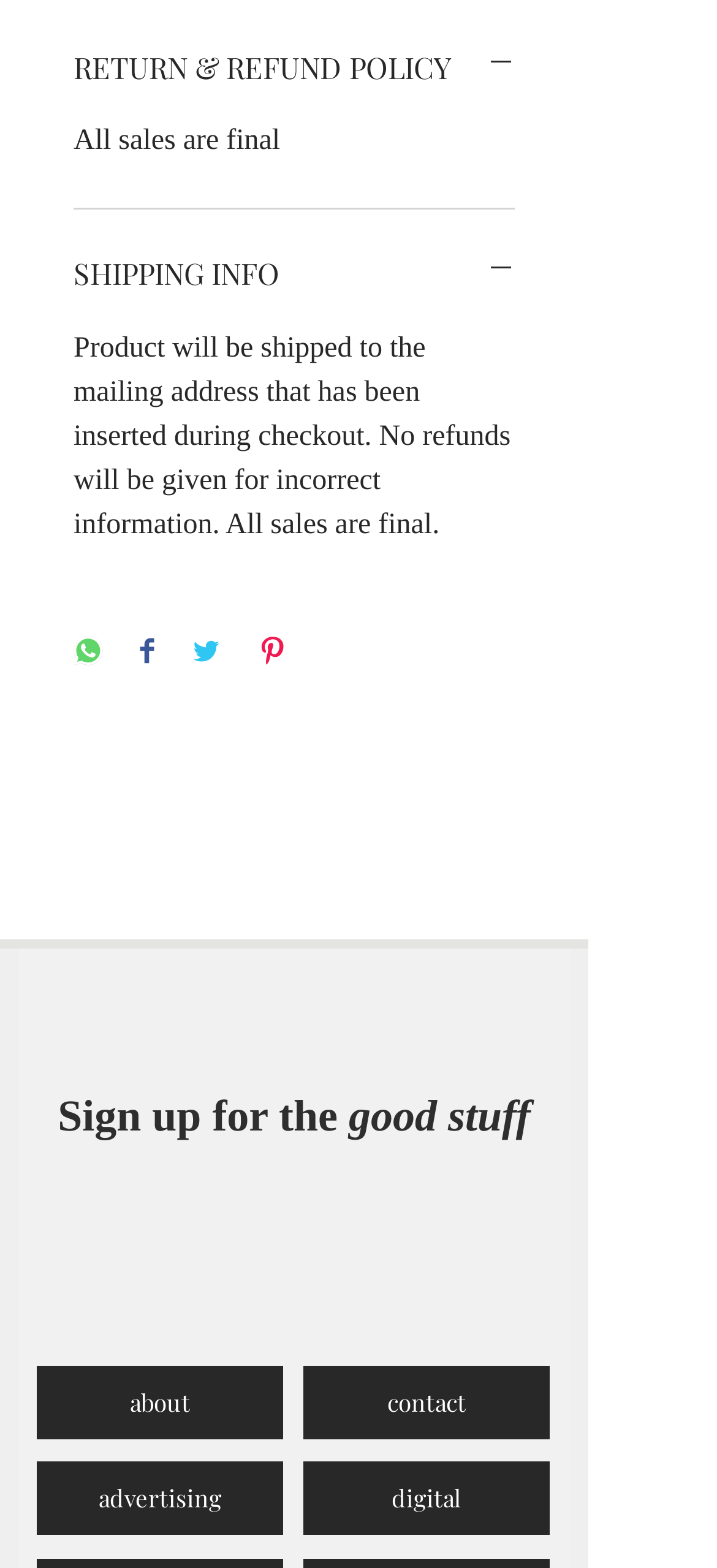Pinpoint the bounding box coordinates of the area that should be clicked to complete the following instruction: "View return and refund policy". The coordinates must be given as four float numbers between 0 and 1, i.e., [left, top, right, bottom].

[0.103, 0.03, 0.718, 0.056]